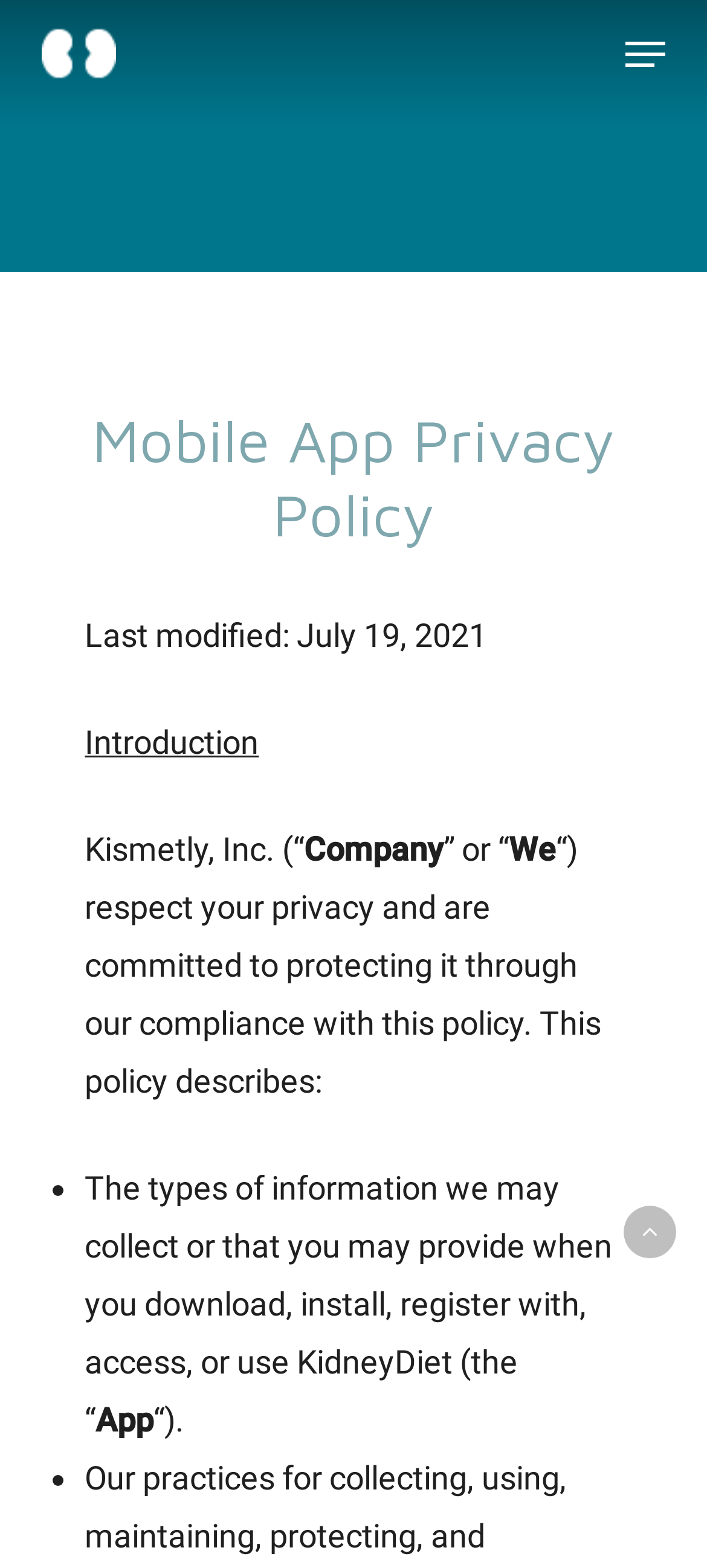What is the purpose of the link at the bottom right corner?
From the image, respond with a single word or phrase.

Back to top